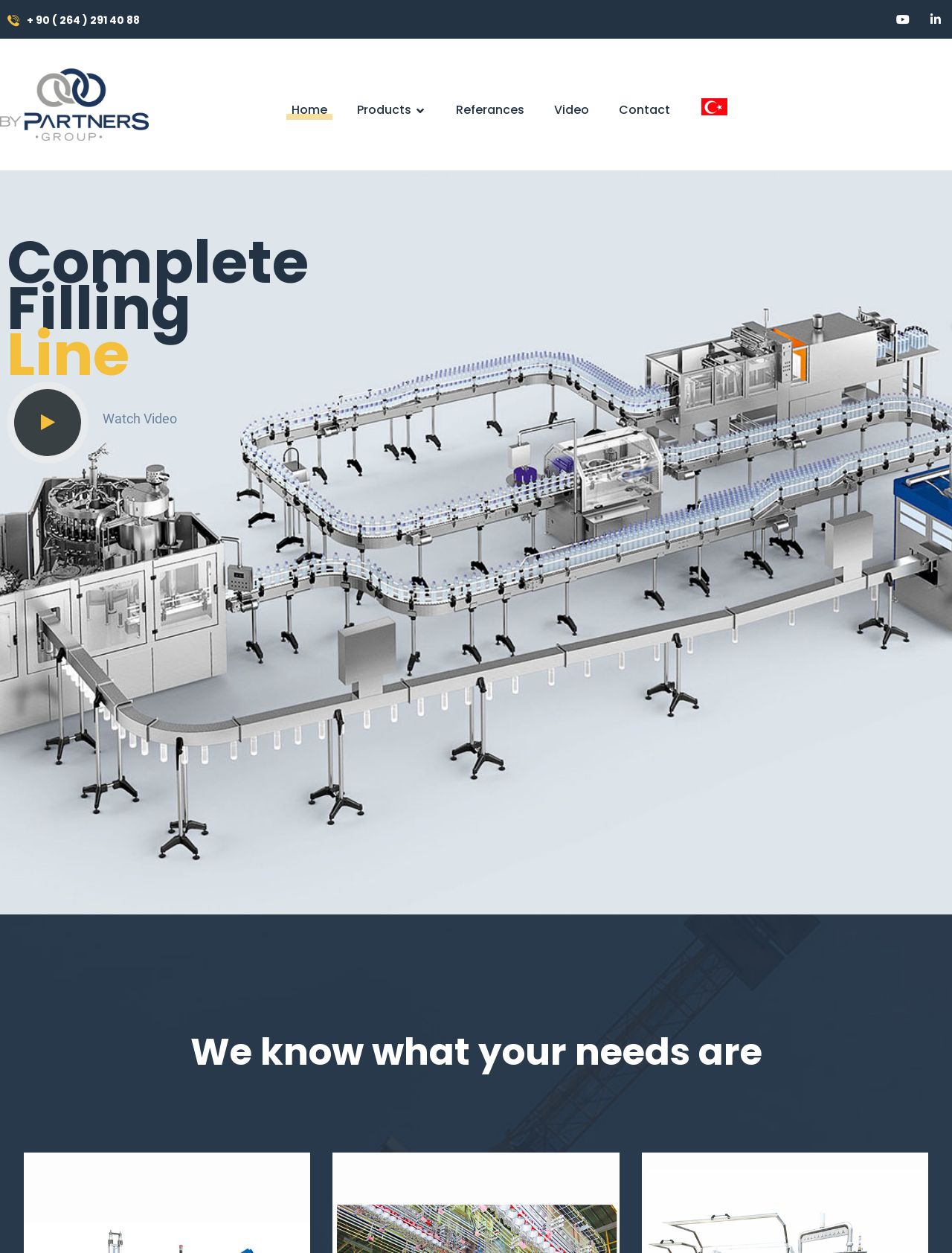Please find the bounding box for the UI element described by: "Linkedin".

[0.966, 0.0, 0.999, 0.031]